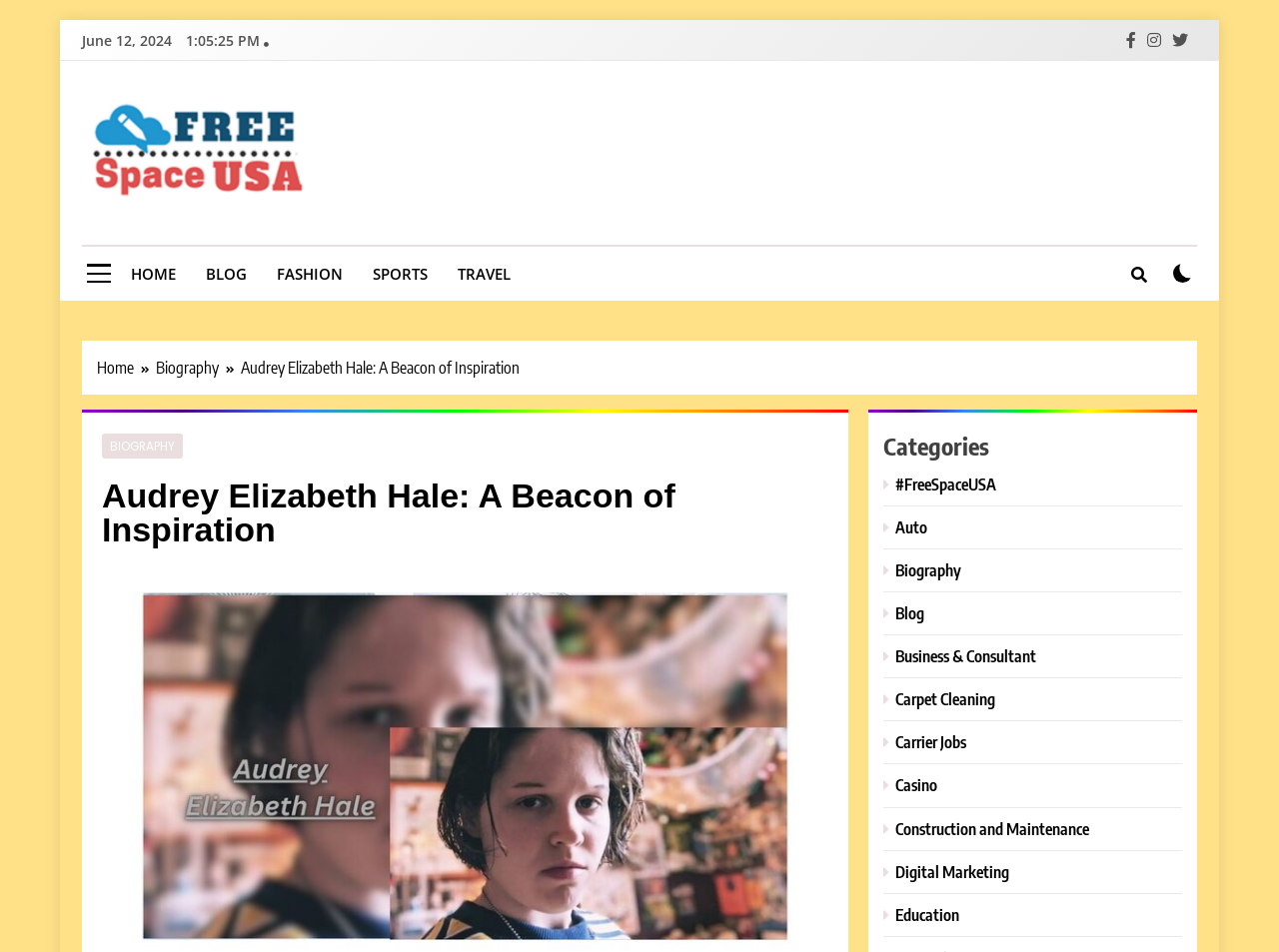Can you show the bounding box coordinates of the region to click on to complete the task described in the instruction: "Click on the 'HOME' link"?

[0.091, 0.259, 0.149, 0.316]